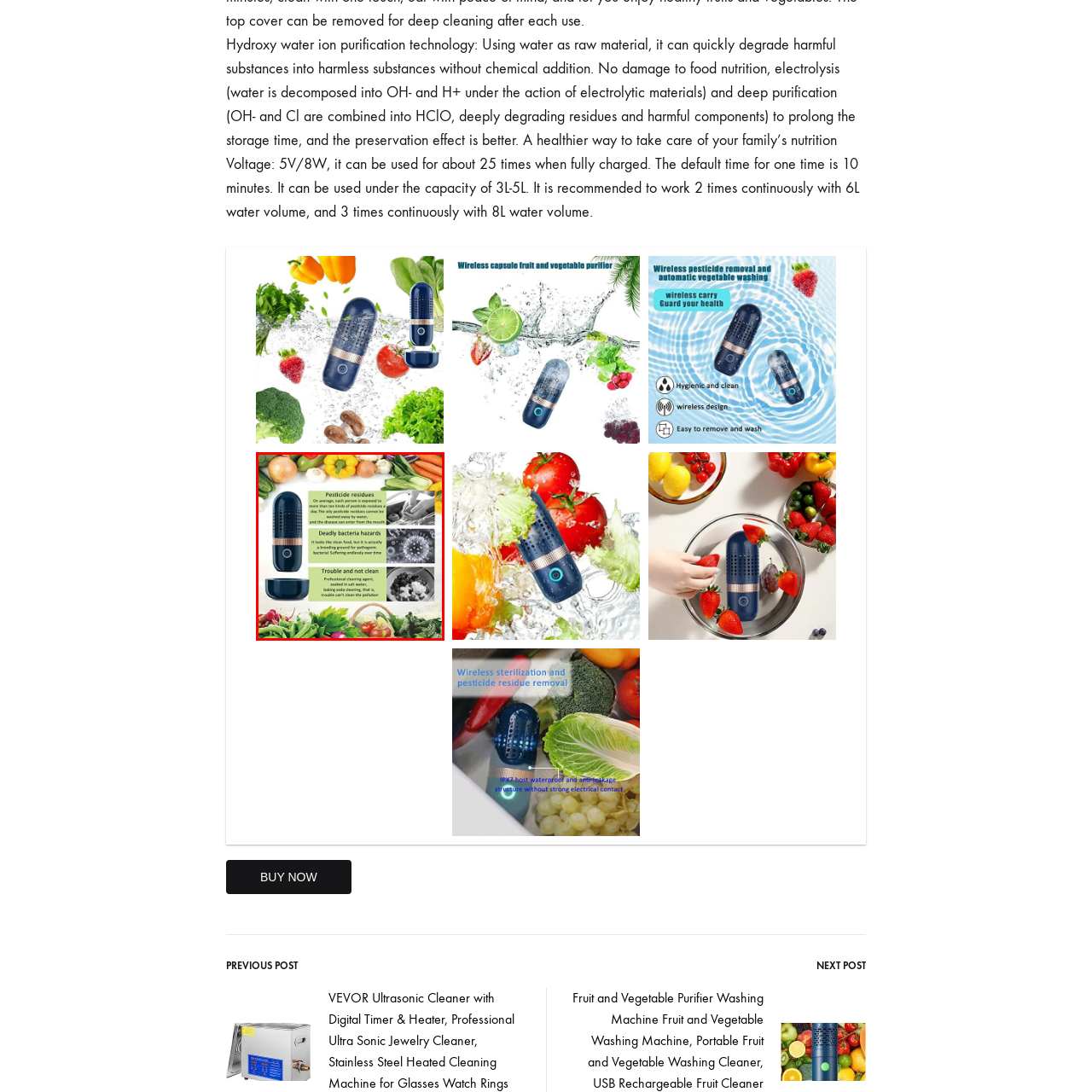What is the limitation of traditional cleaning methods?
Examine the image within the red bounding box and provide a comprehensive answer to the question.

The caption suggests that traditional cleaning methods, such as soaking in water, may not effectively eliminate pollutants, implying that these methods have limitations in ensuring food safety.